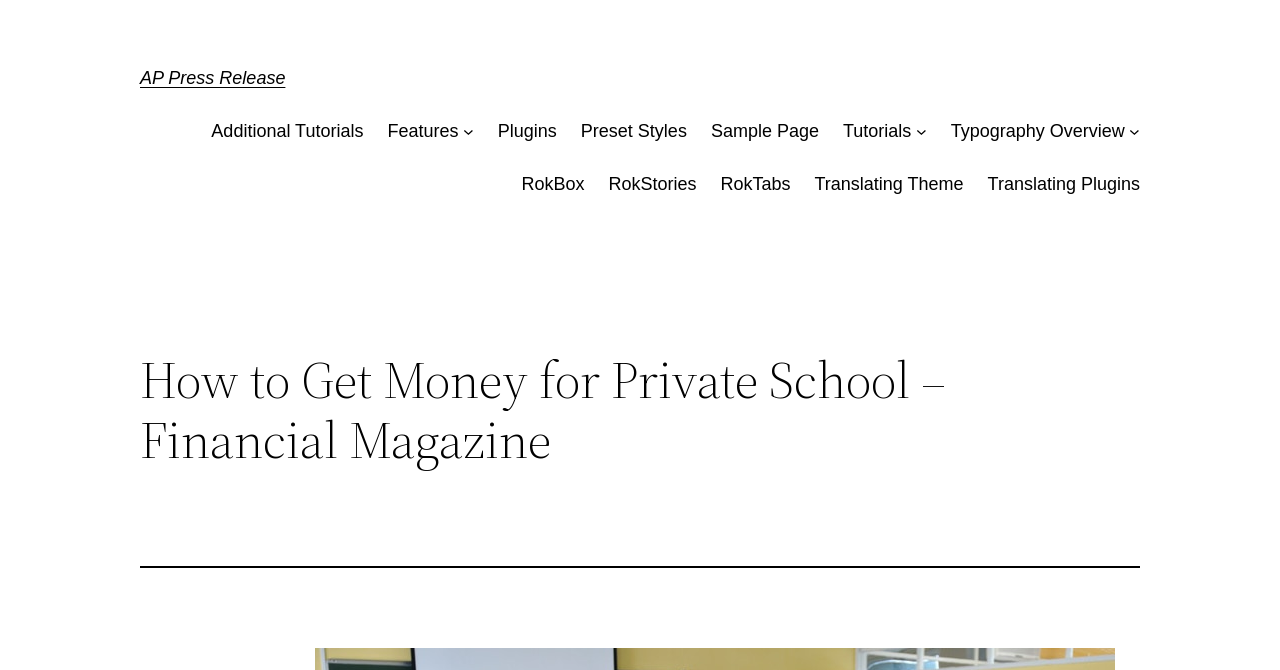What is the name of the financial magazine?
Provide a detailed answer to the question, using the image to inform your response.

I found the answer by looking at the heading 'How to Get Money for Private School – Financial Magazine' which is a subheading of the root element 'How to Get Money for Private School - Financial Magazine - AP Press Release'.